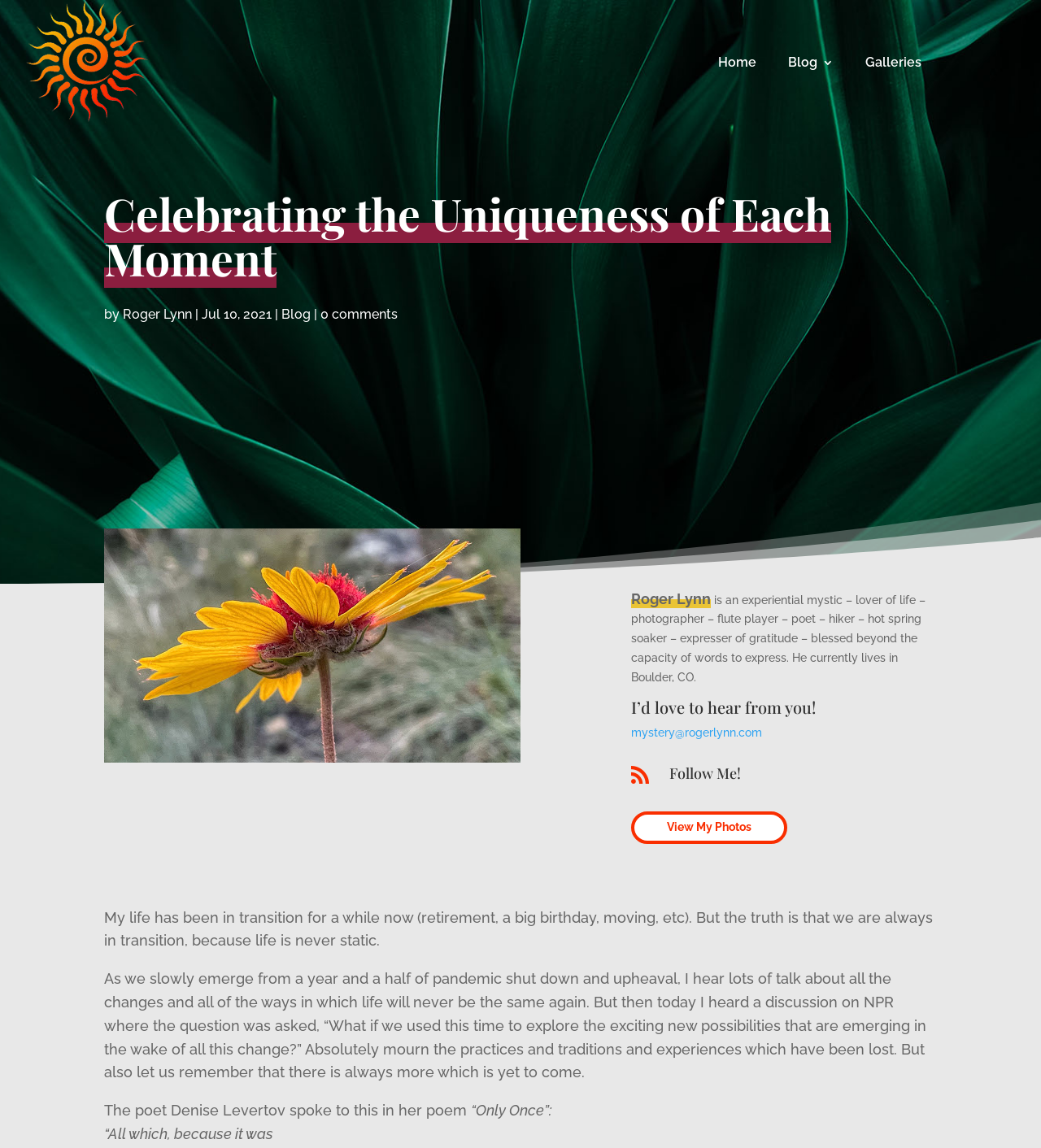What is the poet mentioned in the blog post?
Using the image, give a concise answer in the form of a single word or short phrase.

Denise Levertov